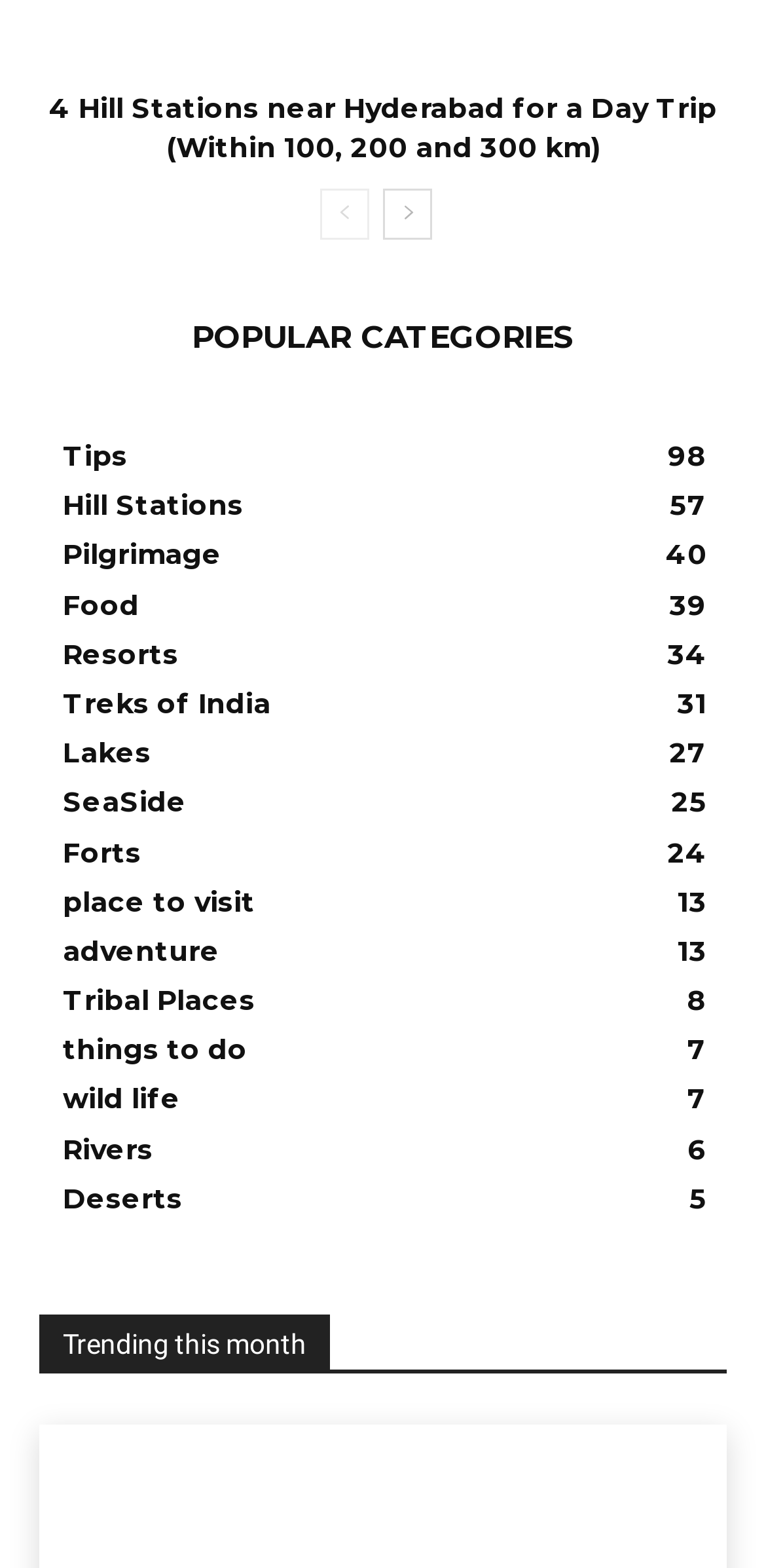What type of content is trending on this webpage?
Using the information presented in the image, please offer a detailed response to the question.

The webpage has a section 'Trending this month' with links to 'All', 'Featured', and 'All time popular' content, indicating that these are the types of content that are trending on the webpage.